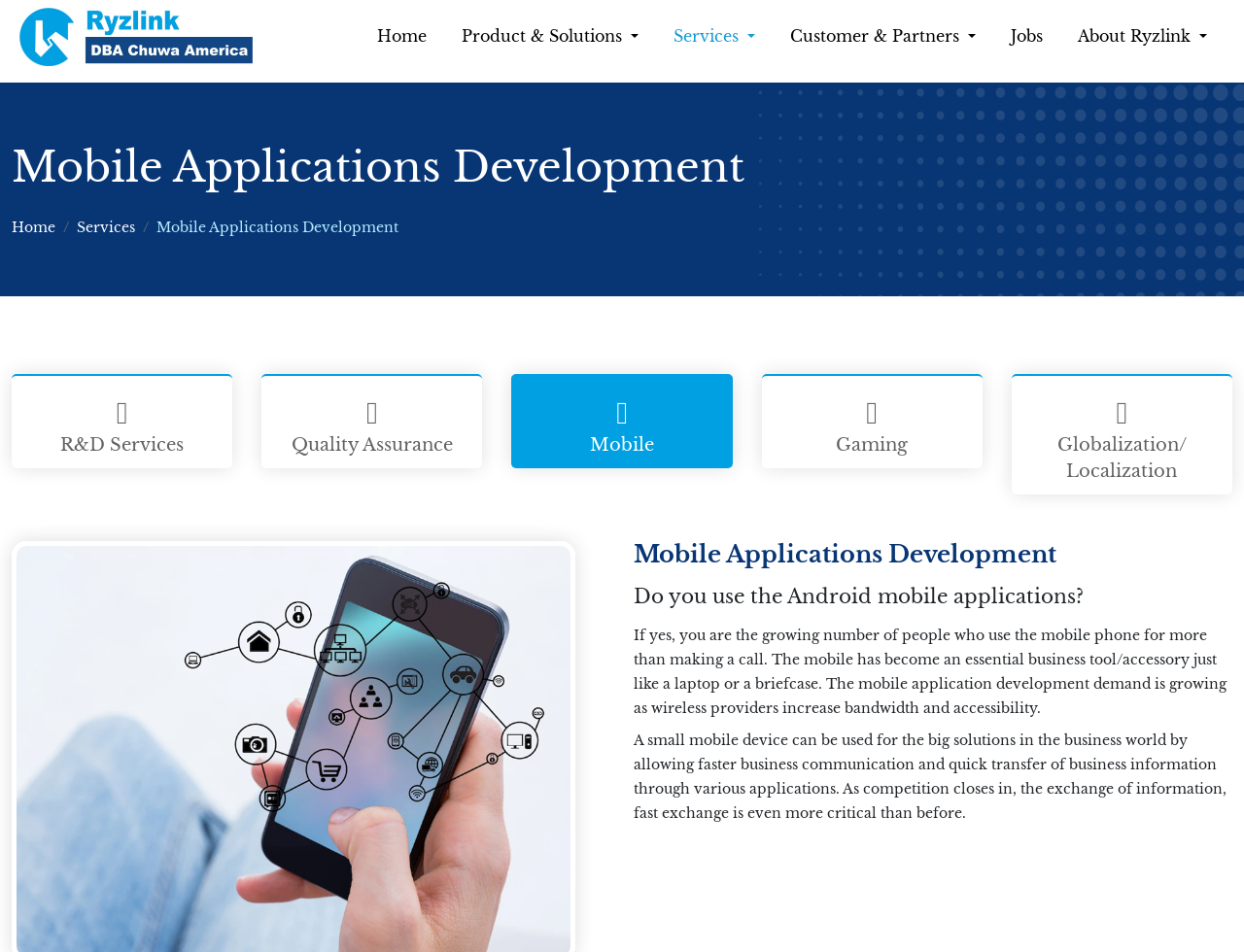Given the description parent_node: Home, predict the bounding box coordinates of the UI element. Ensure the coordinates are in the format (top-left x, top-left y, bottom-right x, bottom-right y) and all values are between 0 and 1.

[0.016, 0.008, 0.203, 0.069]